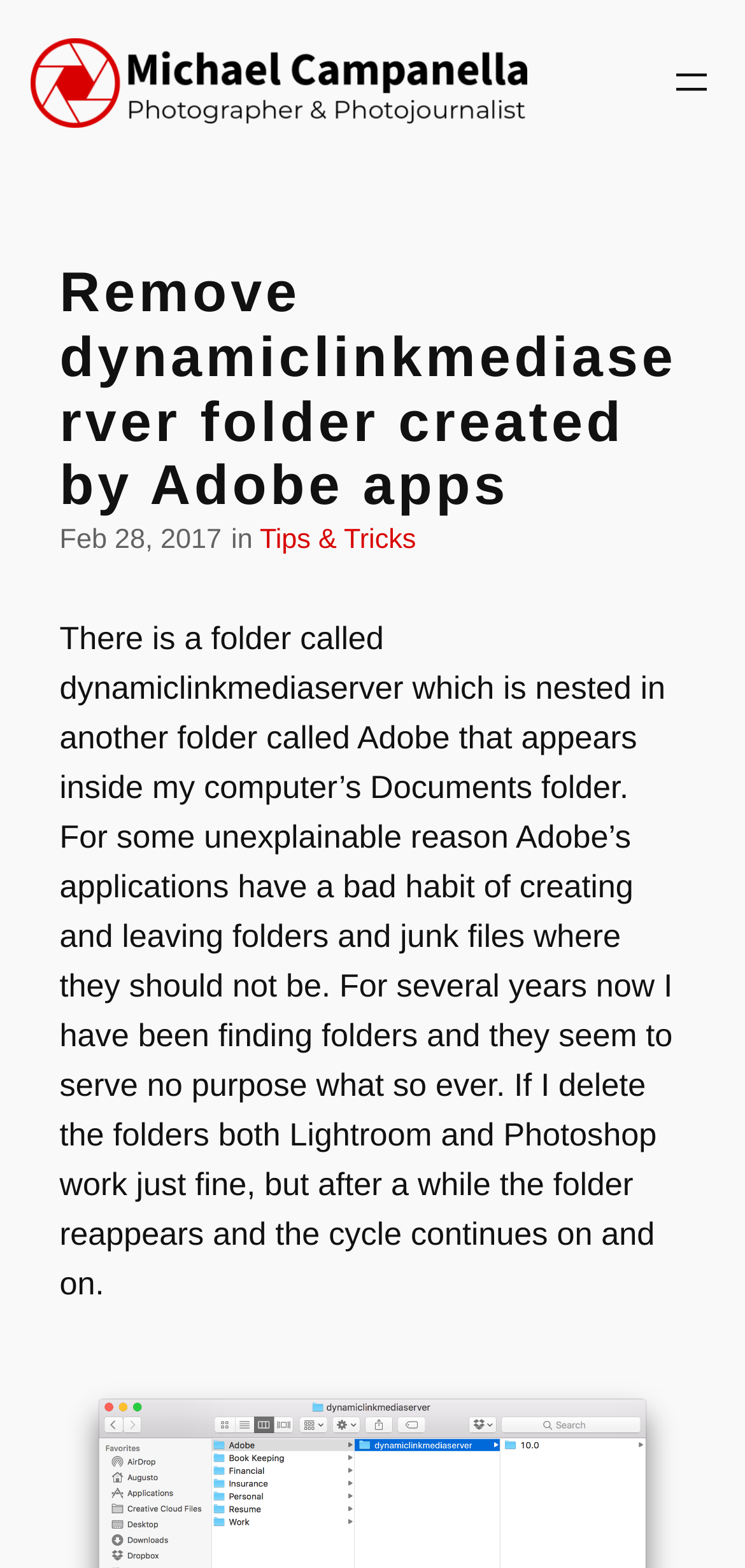Predict the bounding box for the UI component with the following description: "aria-label="Open menu"".

[0.897, 0.038, 0.959, 0.067]